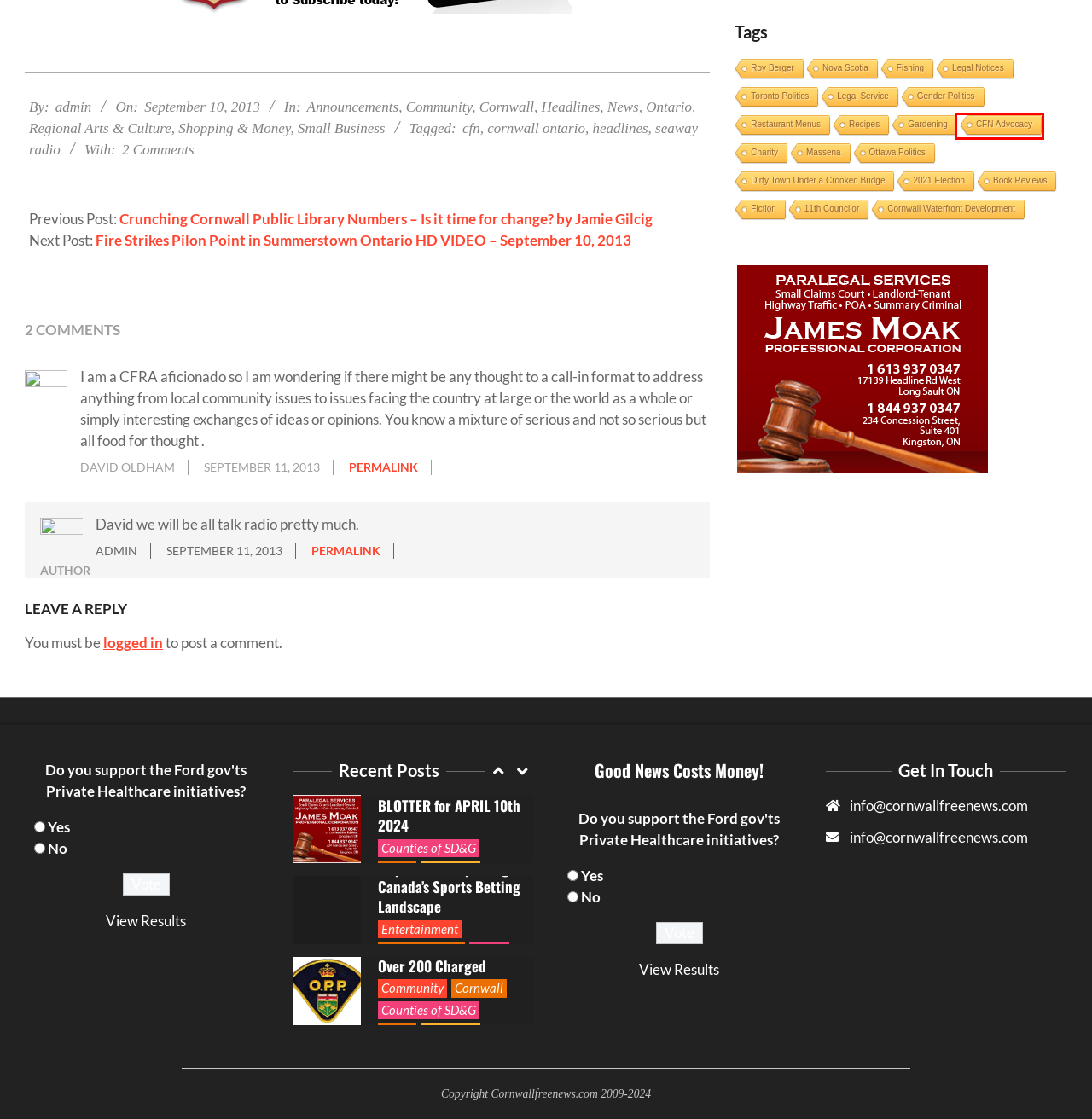Observe the provided screenshot of a webpage with a red bounding box around a specific UI element. Choose the webpage description that best fits the new webpage after you click on the highlighted element. These are your options:
A. Restaurant Menus – The Cornwall Free News
B. Crime – The Cornwall Free News
C. seaway radio – The Cornwall Free News
D. SD&G OPP Easter Weekend Round Up – Over 200 Charged – The Cornwall Free News
E. Charity – The Cornwall Free News
F. CFN Advocacy – The Cornwall Free News
G. Sports – The Cornwall Free News
H. SD&G OPP POLICE BLOTTER for APRIL 10th 2024 – The Cornwall Free News

F